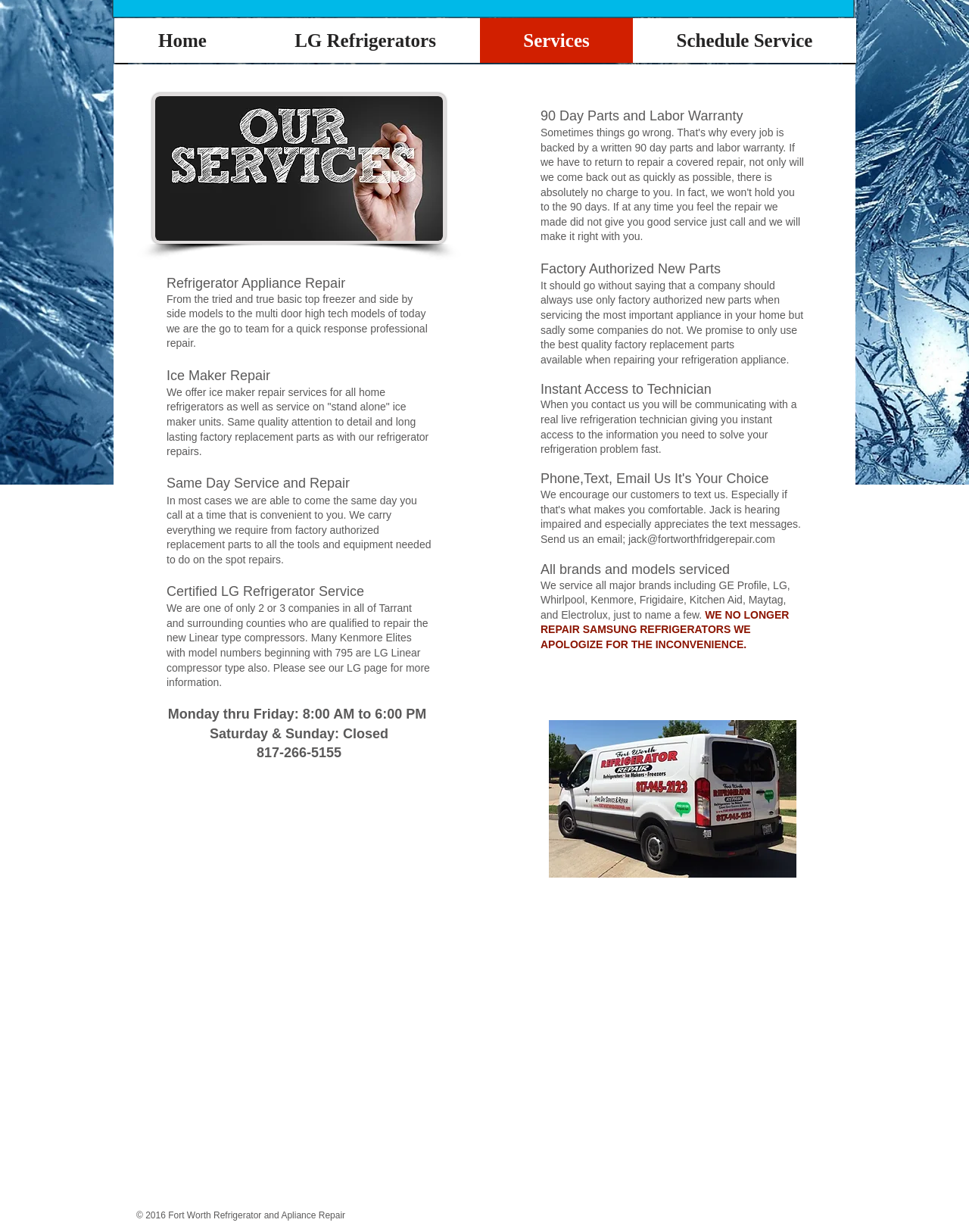Using the provided description: "LG Refrigerators", find the bounding box coordinates of the corresponding UI element. The output should be four float numbers between 0 and 1, in the format [left, top, right, bottom].

[0.262, 0.015, 0.491, 0.051]